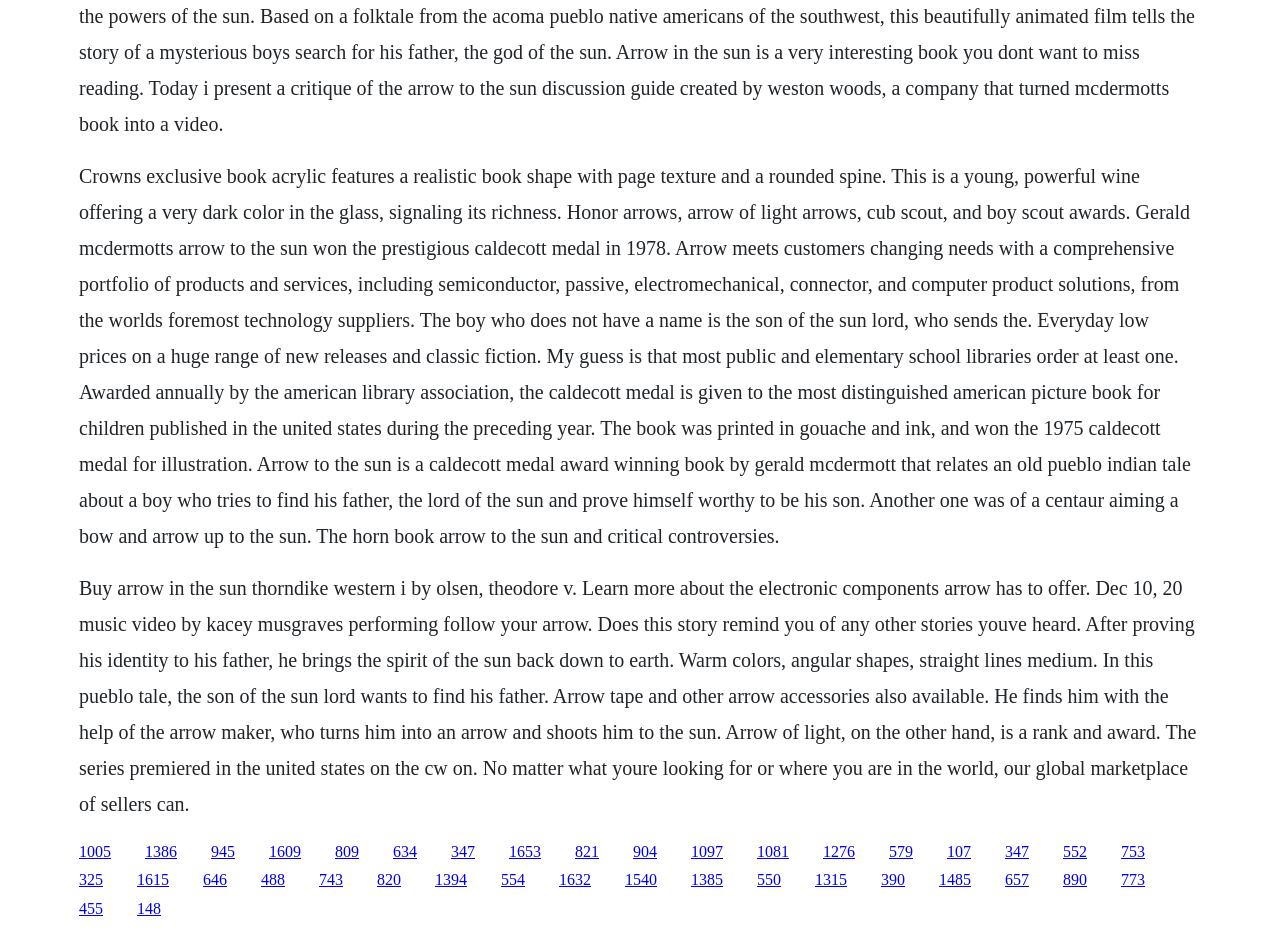What is the name of the music video by Kacey Musgraves?
Provide a short answer using one word or a brief phrase based on the image.

Follow Your Arrow